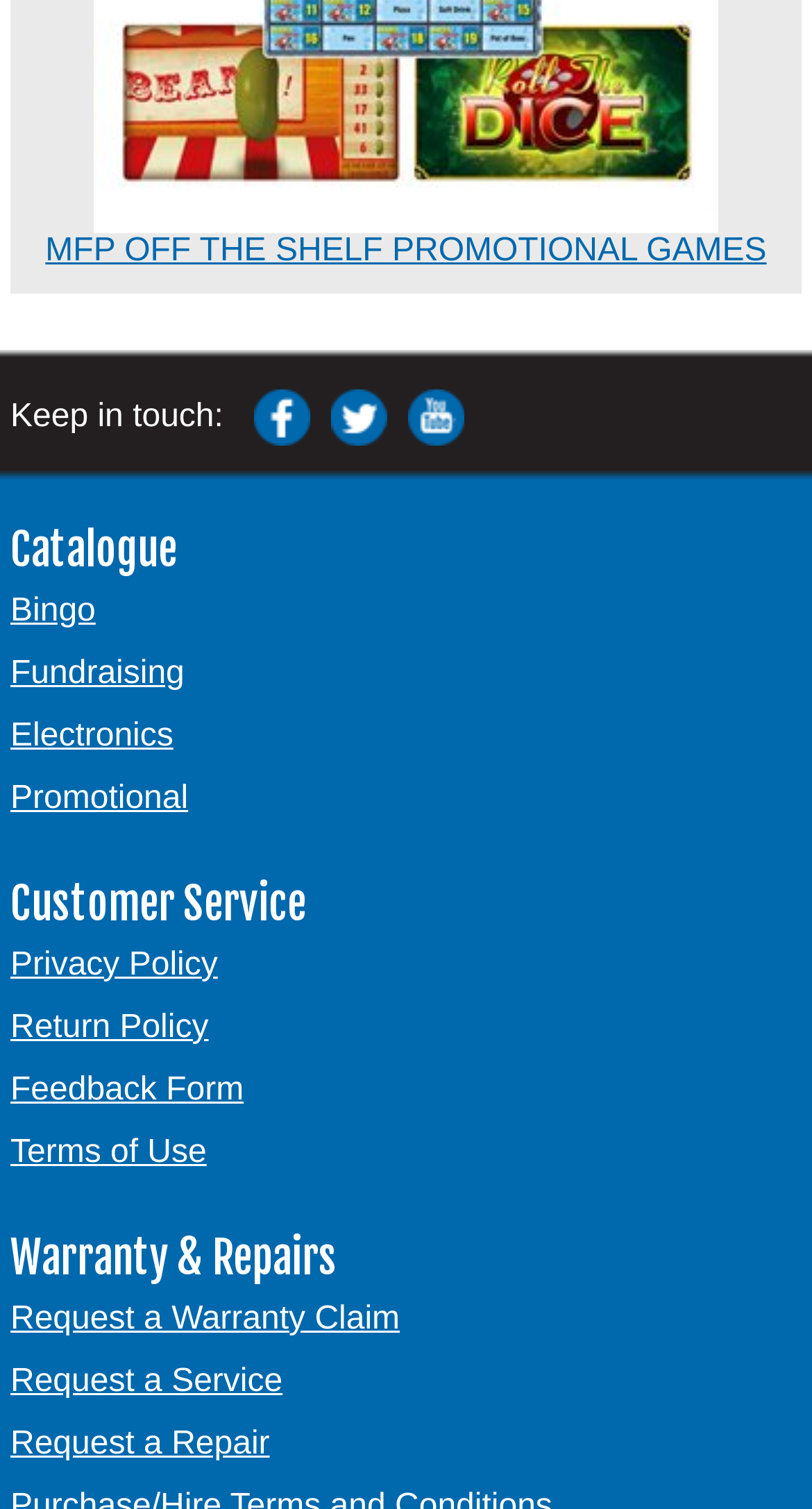Please find the bounding box coordinates of the element that must be clicked to perform the given instruction: "Browse Catalogue". The coordinates should be four float numbers from 0 to 1, i.e., [left, top, right, bottom].

[0.013, 0.346, 0.218, 0.382]